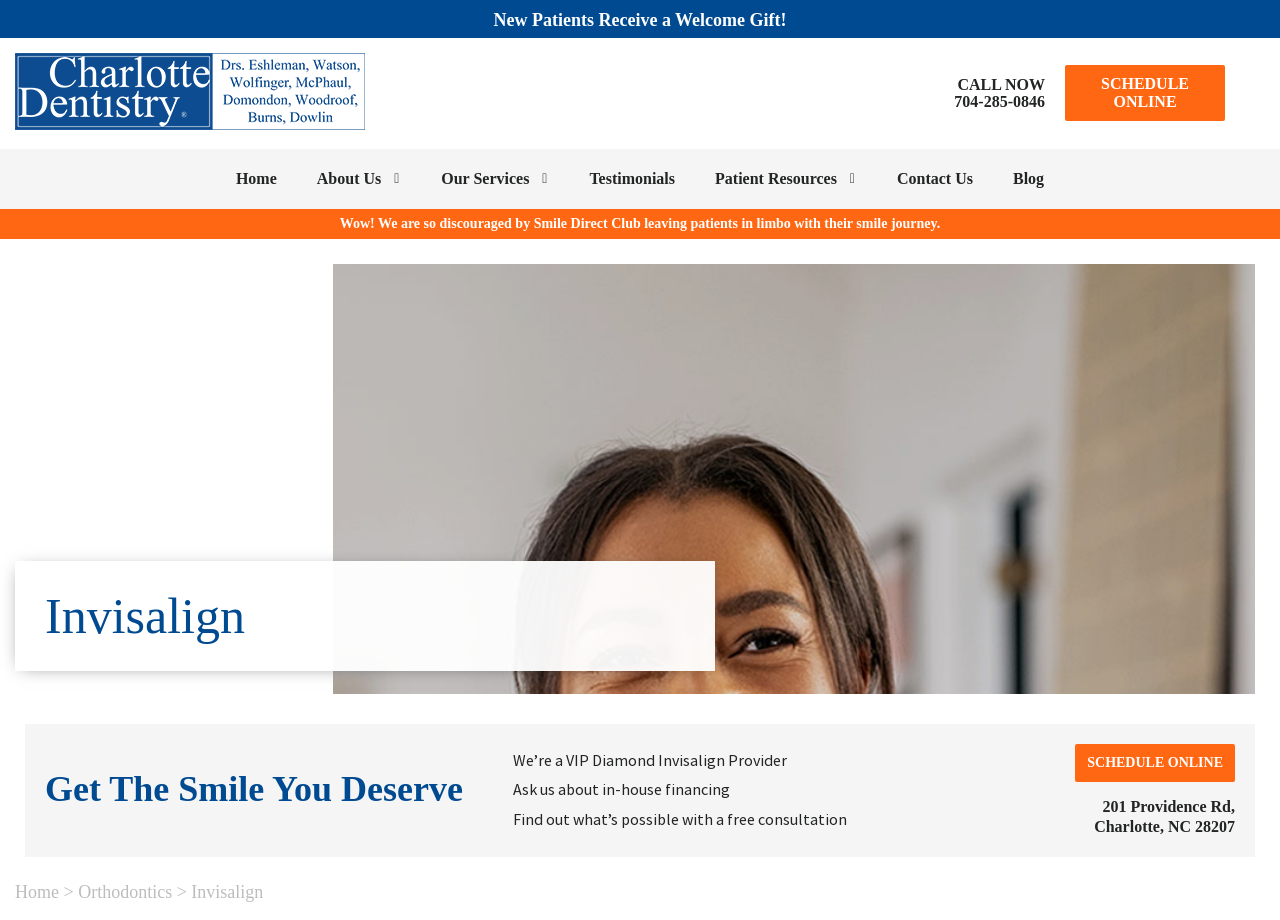Please answer the following question using a single word or phrase: 
What is the specialty of the dentistry practice?

Invisalign